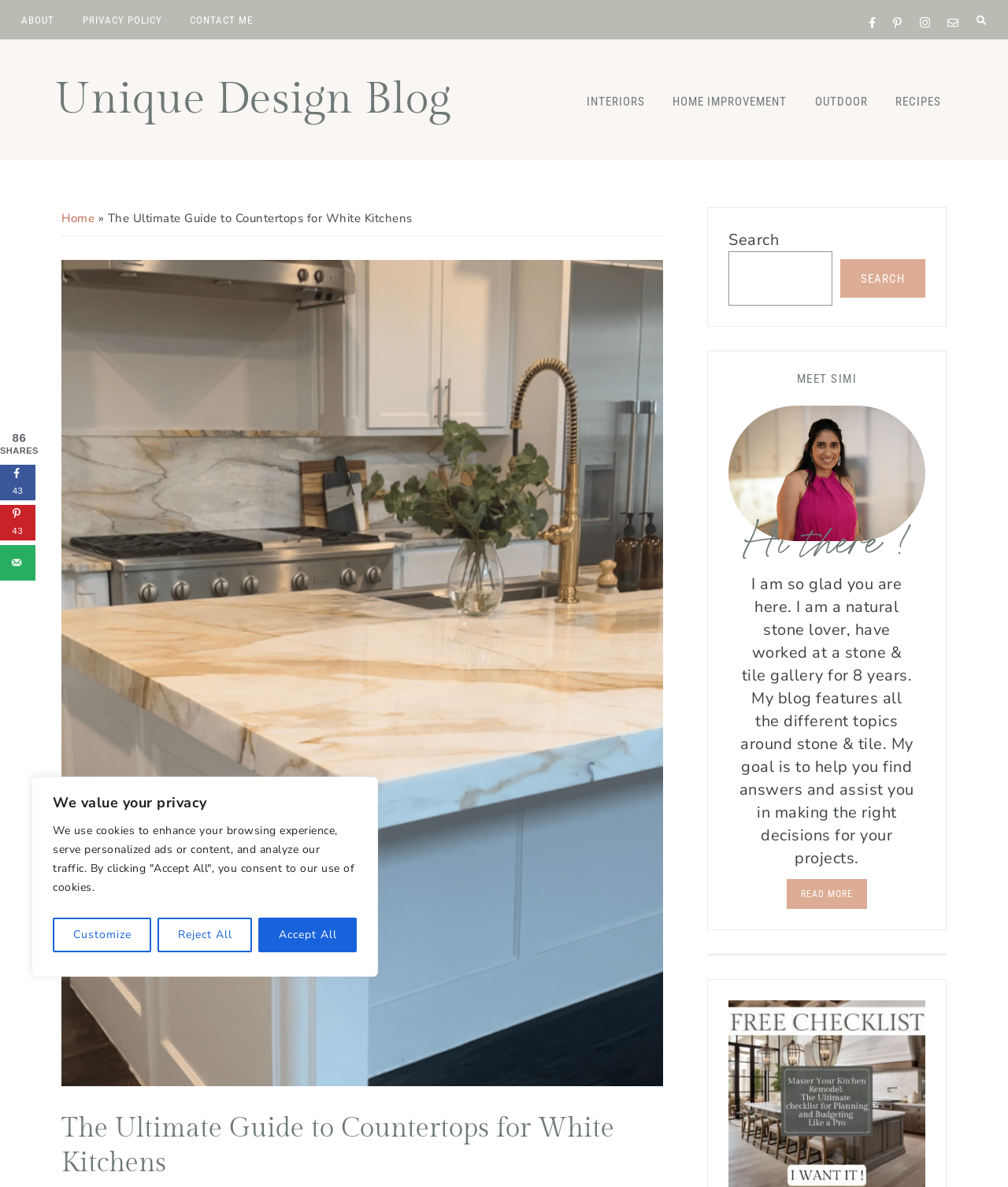Identify the main heading from the webpage and provide its text content.

The Ultimate Guide to Countertops for White Kitchens